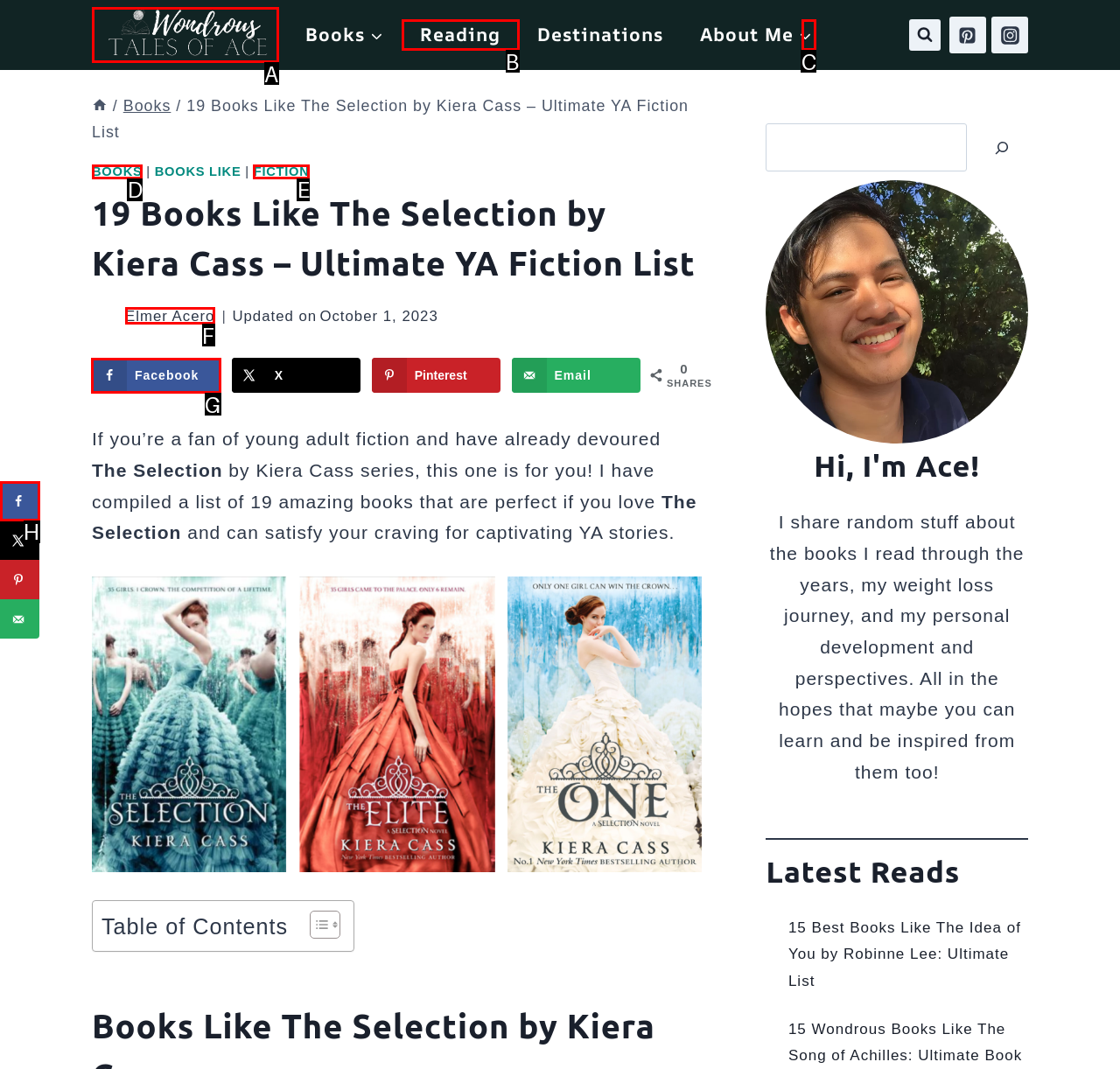Identify the letter of the UI element needed to carry out the task: Share this article on Facebook
Reply with the letter of the chosen option.

G